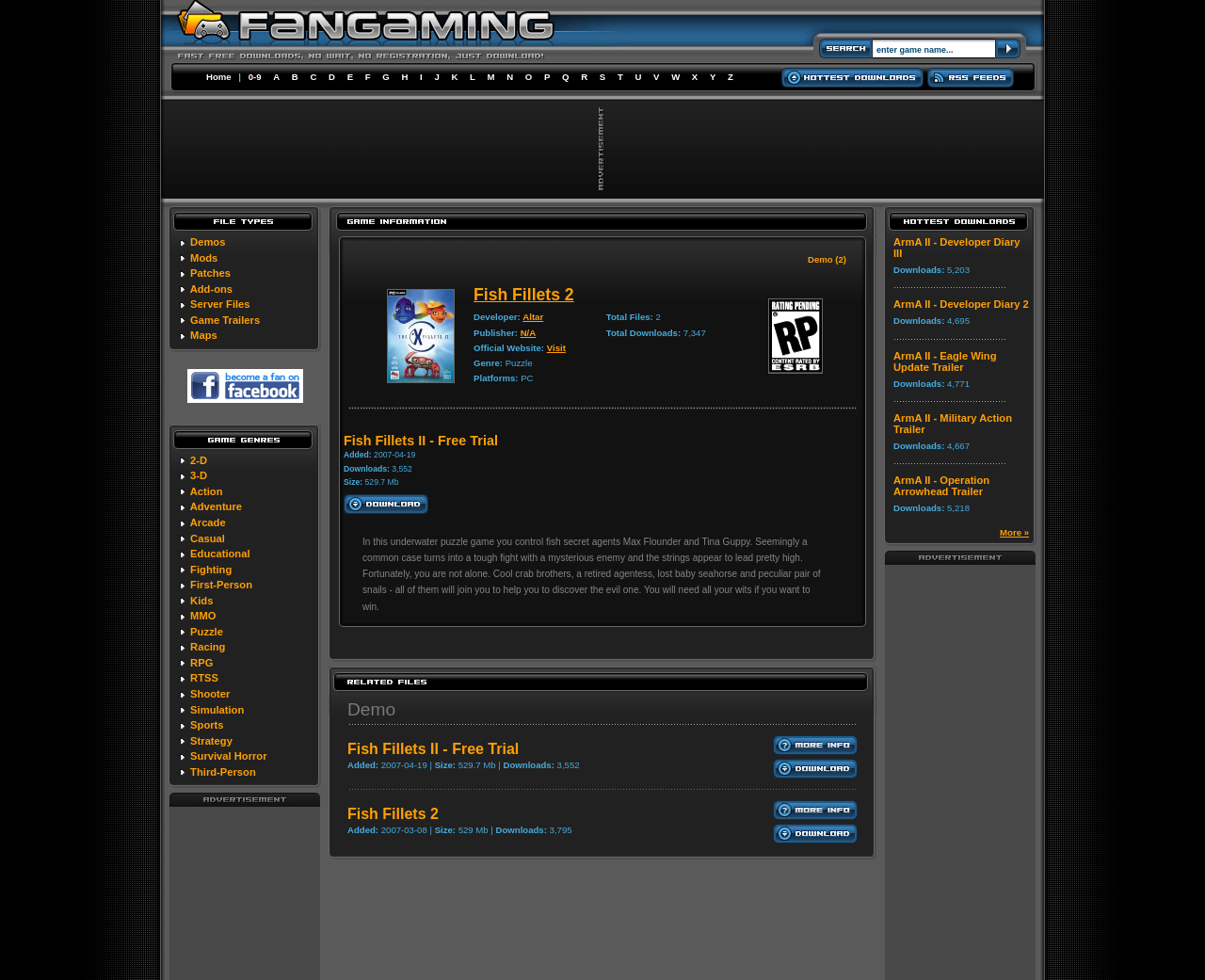Refer to the image and provide an in-depth answer to the question:
How many images are there in the top section of the webpage?

The top section of the webpage contains five images, including the logo of the website, a search icon, and three other images that are used as decorations.